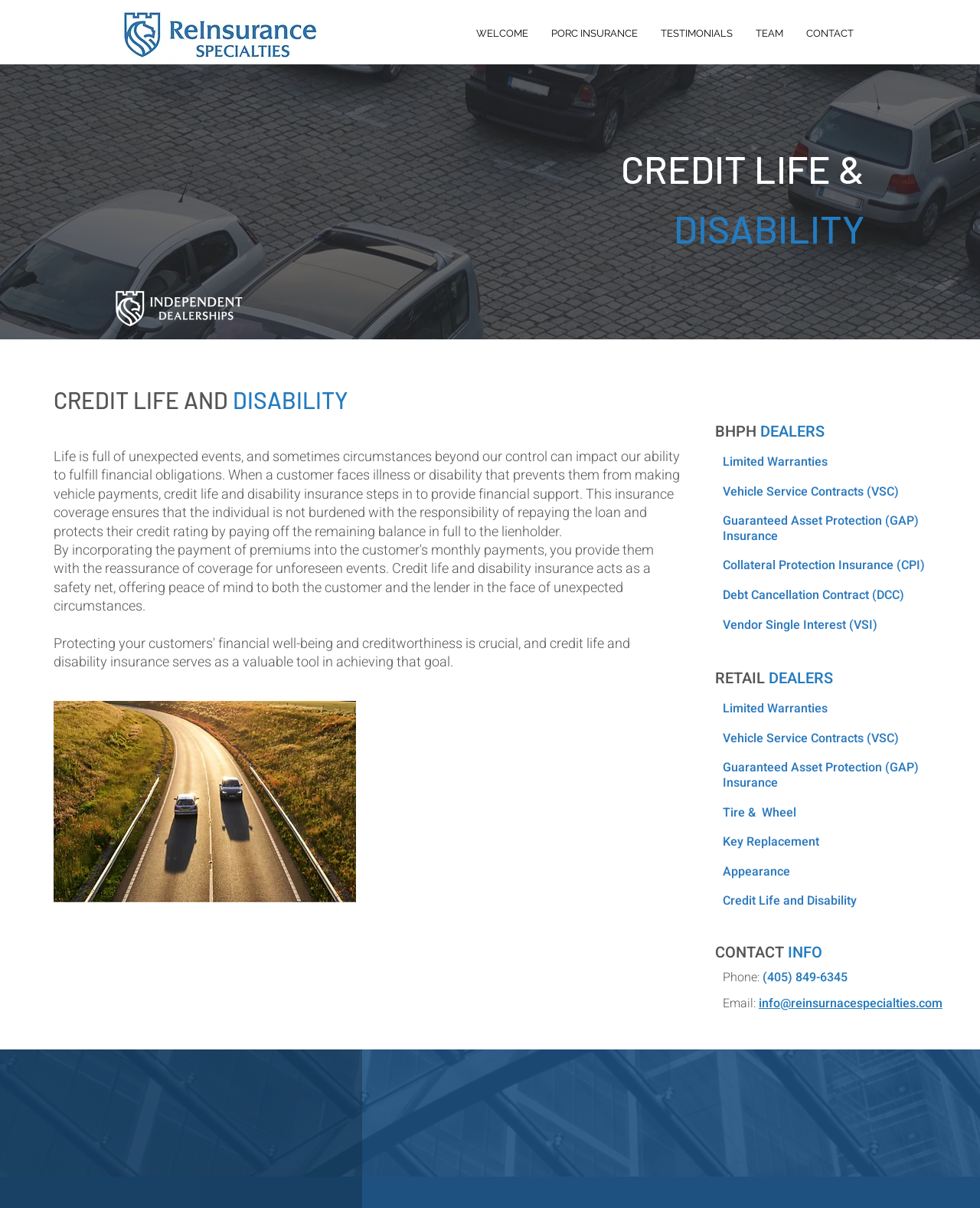Generate a comprehensive description of the webpage.

This webpage is about Credit Life and Disability insurance, specifically Reinsurance Specialties. At the top, there is a wide logo of the company, and a navigation menu with links to different sections of the website, including "WELCOME", "PORC INSURANCE", "TESTIMONIALS", "TEAM", and "CONTACT".

Below the navigation menu, there is a large image of a car park, taking up most of the width of the page. Above this image, there is a heading that reads "CREDIT LIFE & DISABILITY". 

To the right of the car park image, there is a section with a heading that reads "CREDIT LIFE AND DISABILITY" again, followed by a paragraph of text that explains the purpose of credit life and disability insurance. This text is accompanied by a smaller image of a sunset on a motorway.

Below this section, there are two columns of links, one for BHPH dealers and one for Retail dealers. Each column has several links to different types of insurance products, such as Limited Warranties, Vehicle Service Contracts, and Guaranteed Asset Protection Insurance.

At the bottom of the page, there is a section with contact information, including a phone number and an email address. There is also a heading that reads "CONTACT US" and a smaller logo of the company.